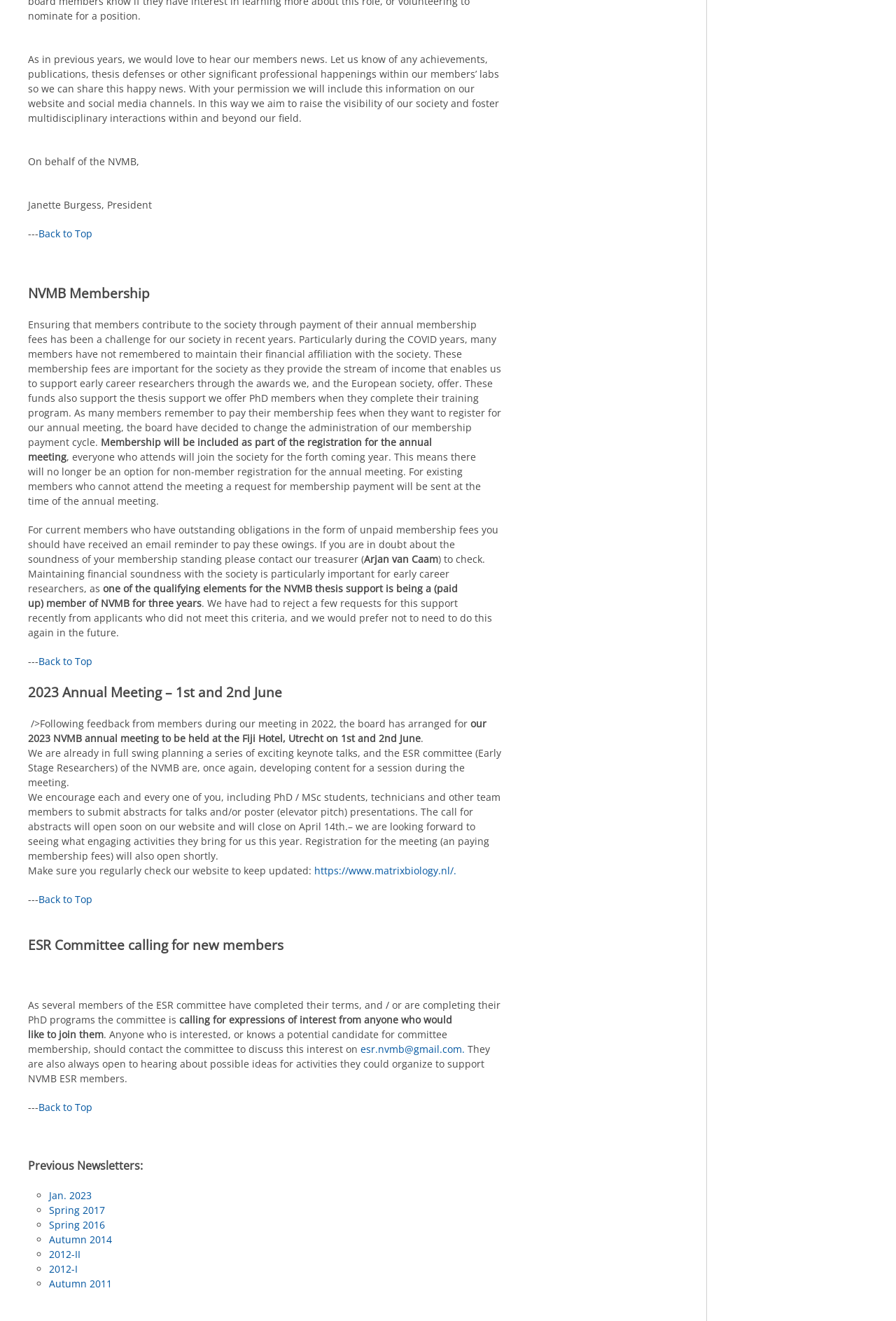Based on the image, give a detailed response to the question: Who is the President of NVMB?

The webpage mentions that the message is from Janette Burgess, President of NVMB.